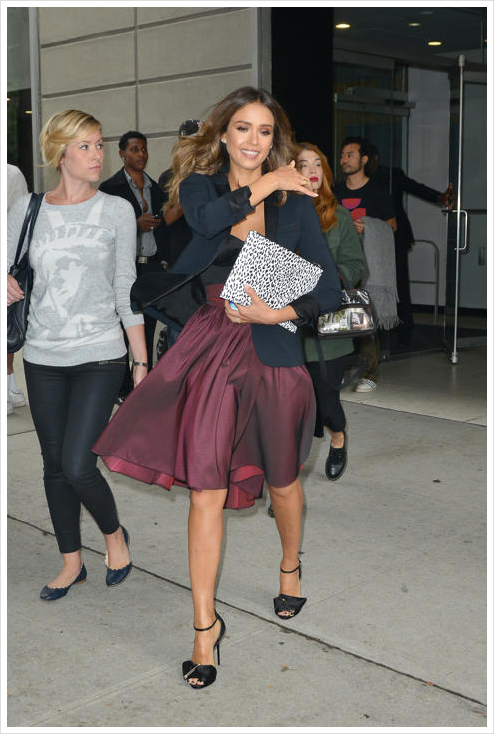Give a thorough caption for the picture.

The image captures a lively moment on a city street, showcasing a fashionable woman radiating confidence as she walks. She wears a stylish dark blazer and a flowing, deep burgundy skirt that gracefully sways with her movement. In her right hand, she holds a chic, patterned clutch that complements her elegant look. The woman, exuding poise, smiles while sharing a playful moment with a friend who is seen slightly behind her. This friend, dressed casually in a light gray top, contrasts the sophistication of the leading lady's outfit. The background features a bustling urban scene with other individuals, suggesting a vibrant atmosphere. This image embodies the concept of embracing personal style and confidence, inviting viewers to reflect on the beauty of self-assuredness in any situation.